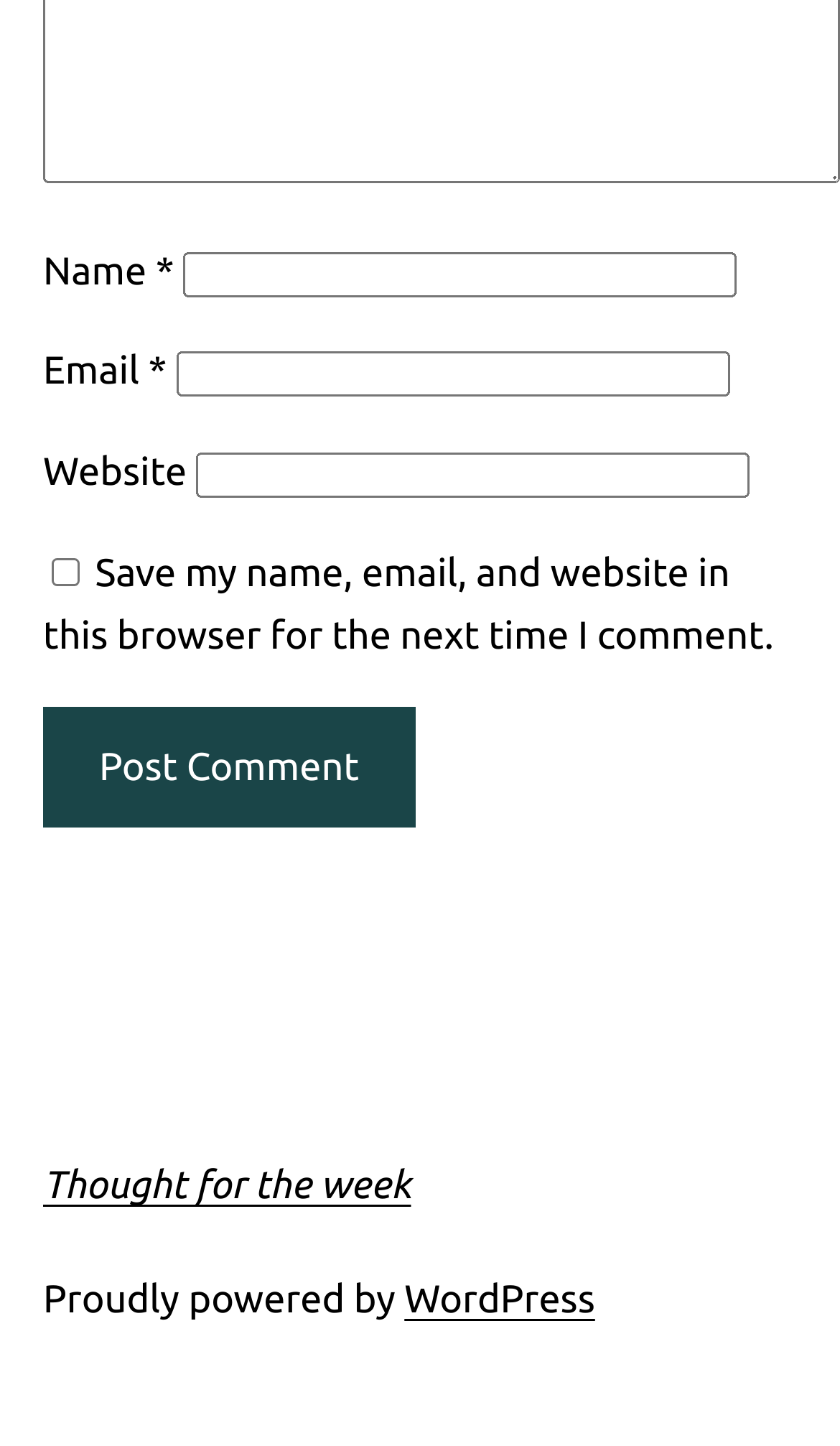Please give a succinct answer using a single word or phrase:
What is the text of the link at the bottom?

WordPress